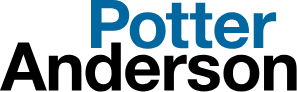What is the font color of 'Anderson'? Refer to the image and provide a one-word or short phrase answer.

Black